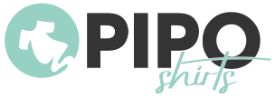Break down the image and describe each part extensively.

The image features the logo of "Pipo Shirts," showcasing a modern and stylish design. The logo consists of the word "PIPO" in bold black letters, signifying strength and simplicity, positioned prominently. Below it, the word "shirts" is elegantly scripted in a softer mint green color, adding a touch of sophistication. Accompanying the text is a circular icon that features a light blue silhouette of a shirt, reinforcing the brand's focus on apparel. This logo reflects a contemporary aesthetic that appeals to a trendy audience, suggesting a blend of quality and style in their clothing offerings. The overall design effectively communicates the essence of the brand, making it easily recognizable.